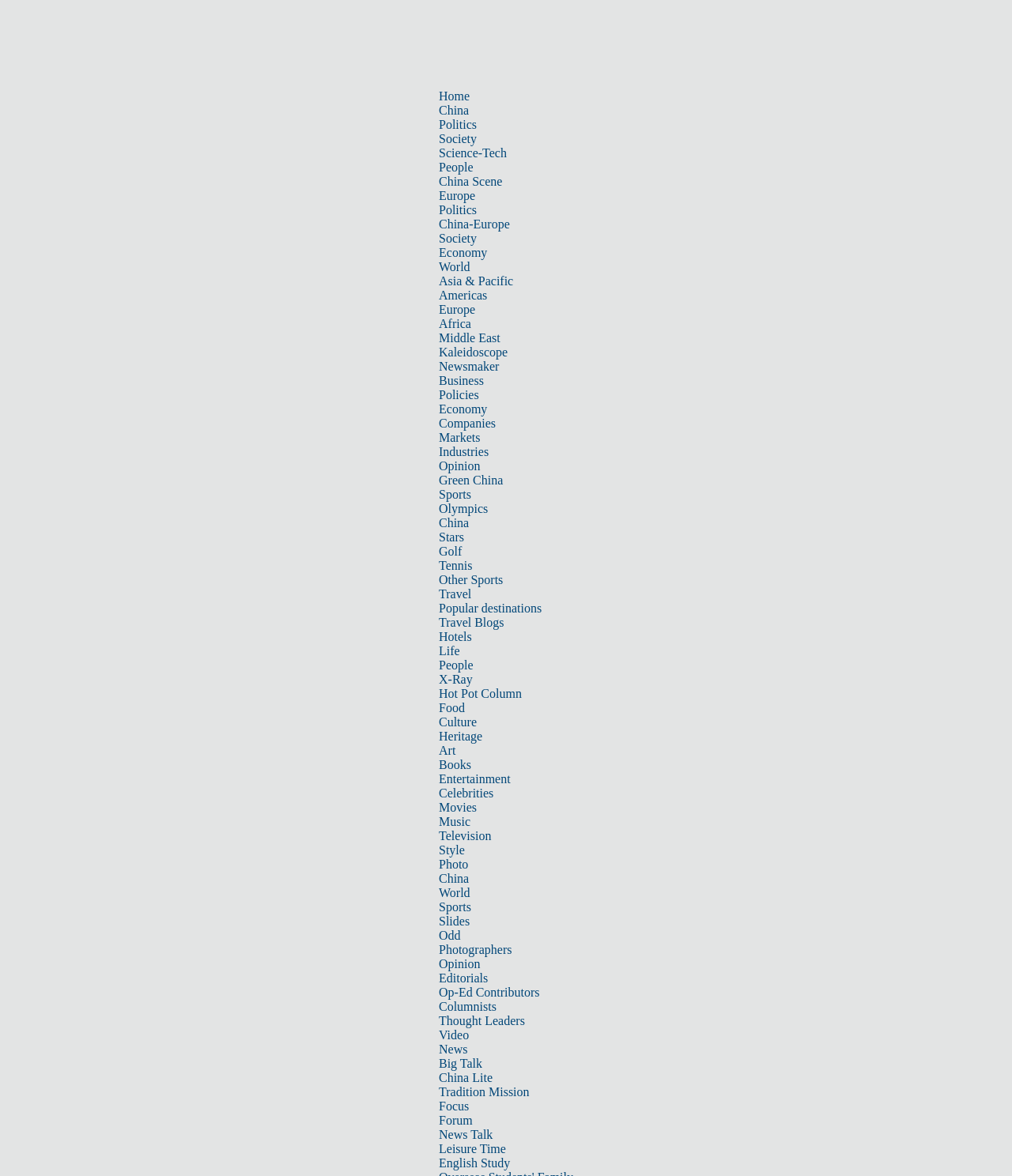Extract the bounding box for the UI element that matches this description: "Middle East".

[0.434, 0.282, 0.494, 0.293]